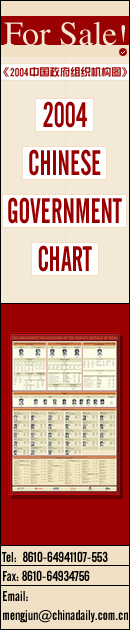How many contact methods are provided?
Please use the visual content to give a single word or phrase answer.

Three